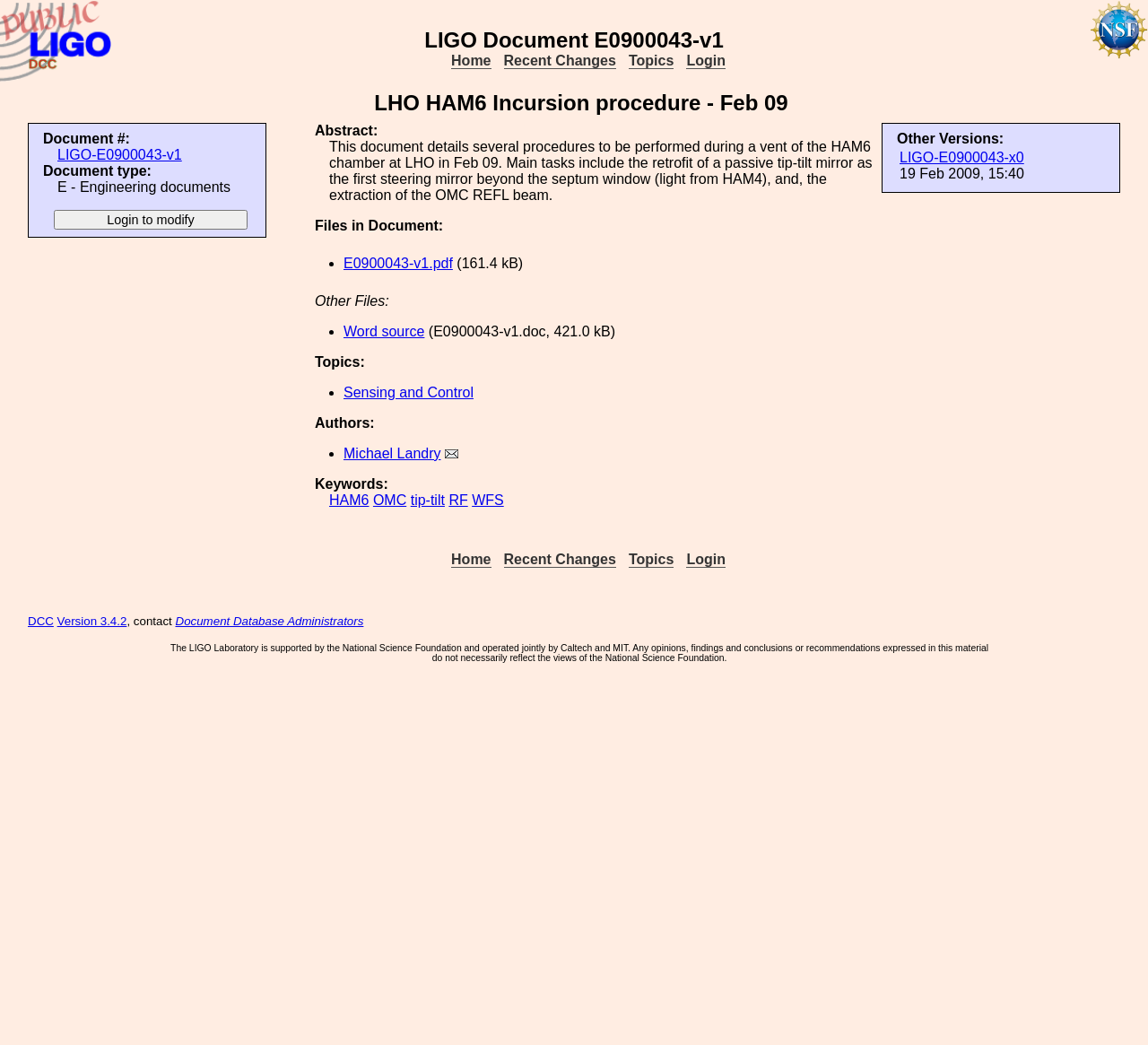Please give a succinct answer using a single word or phrase:
What is the topic of the document?

Sensing and Control